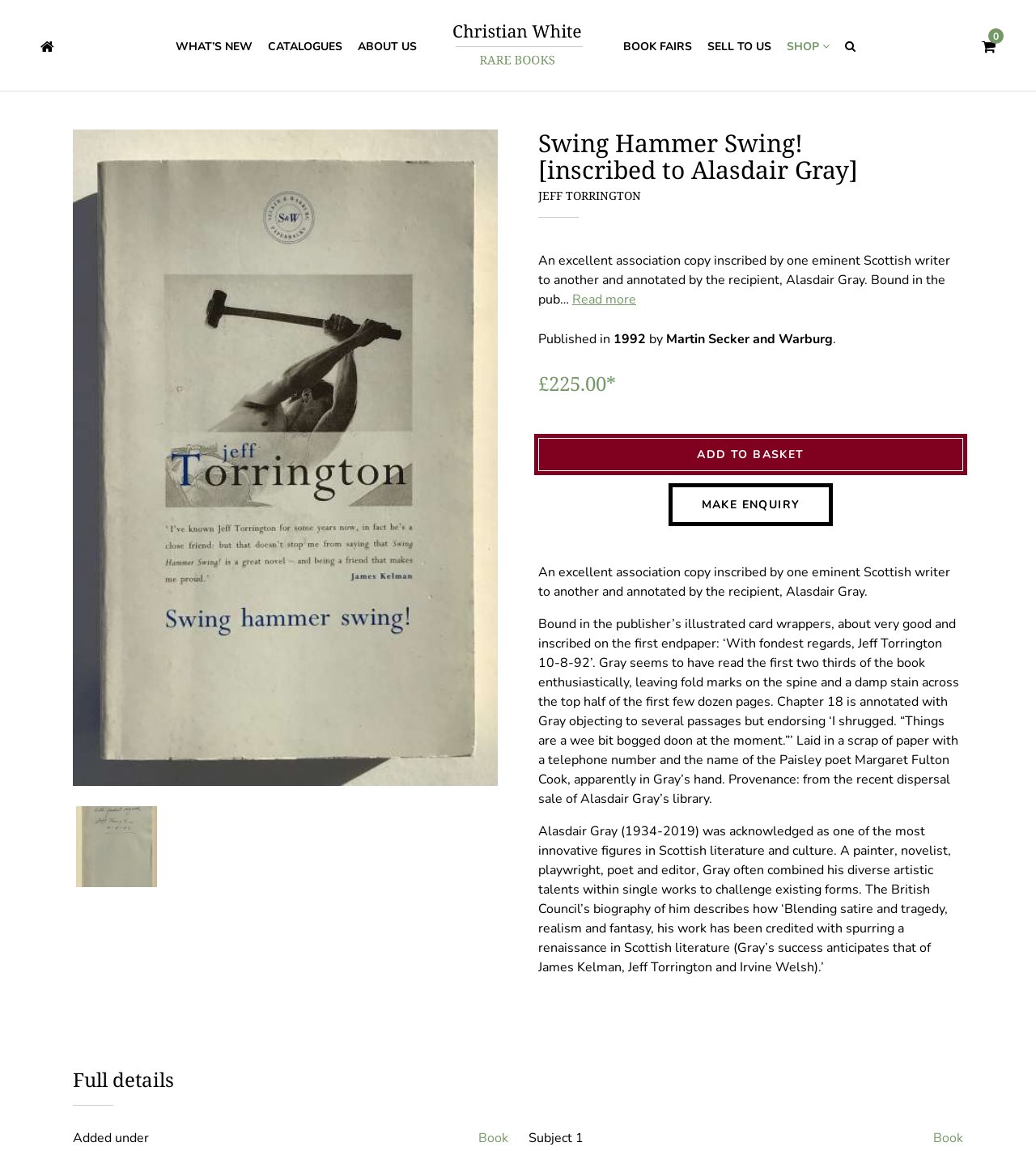Please identify the bounding box coordinates of the clickable element to fulfill the following instruction: "Read more about the book". The coordinates should be four float numbers between 0 and 1, i.e., [left, top, right, bottom].

[0.552, 0.252, 0.614, 0.268]